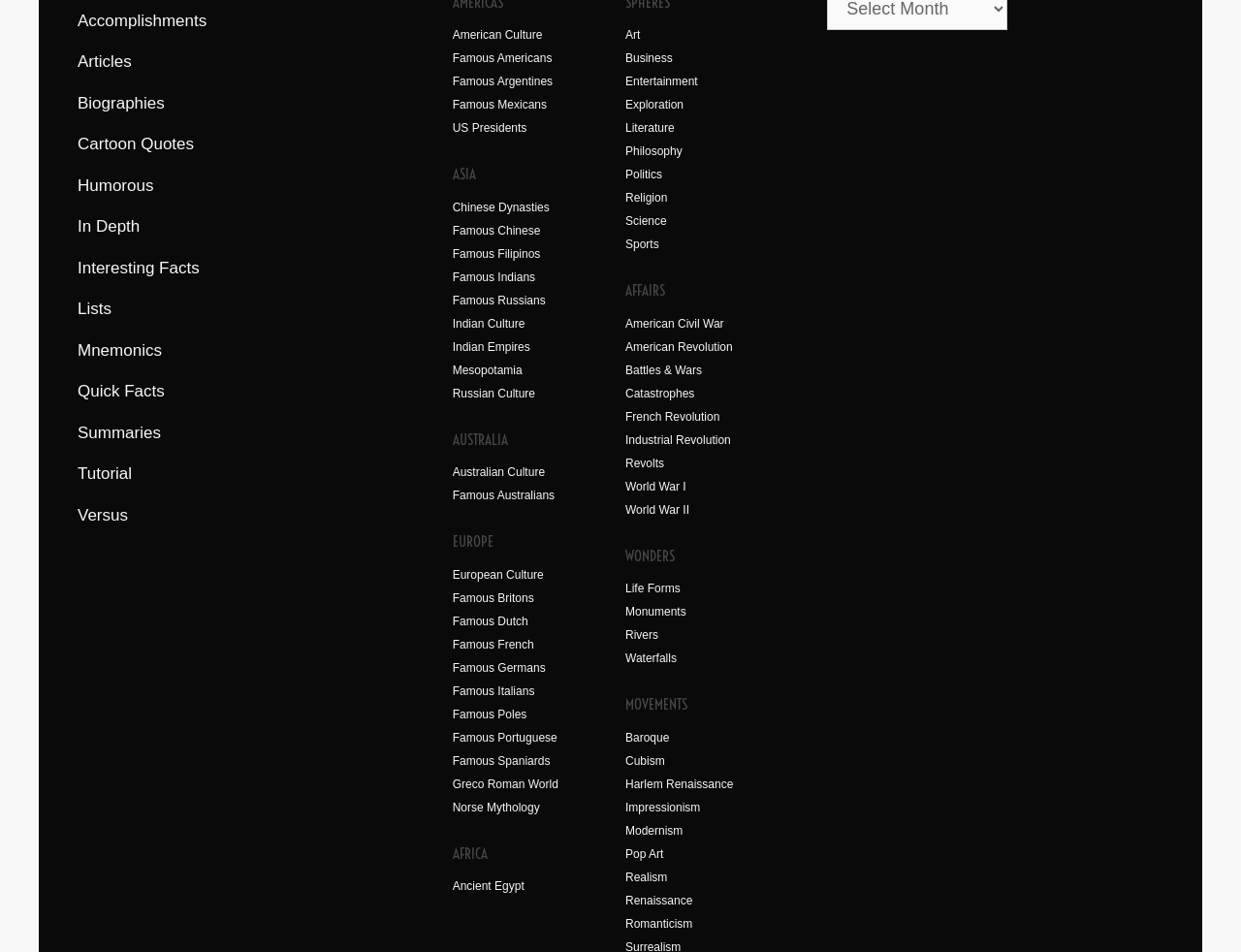Respond to the question below with a single word or phrase:
How many headings are on the webpage?

6